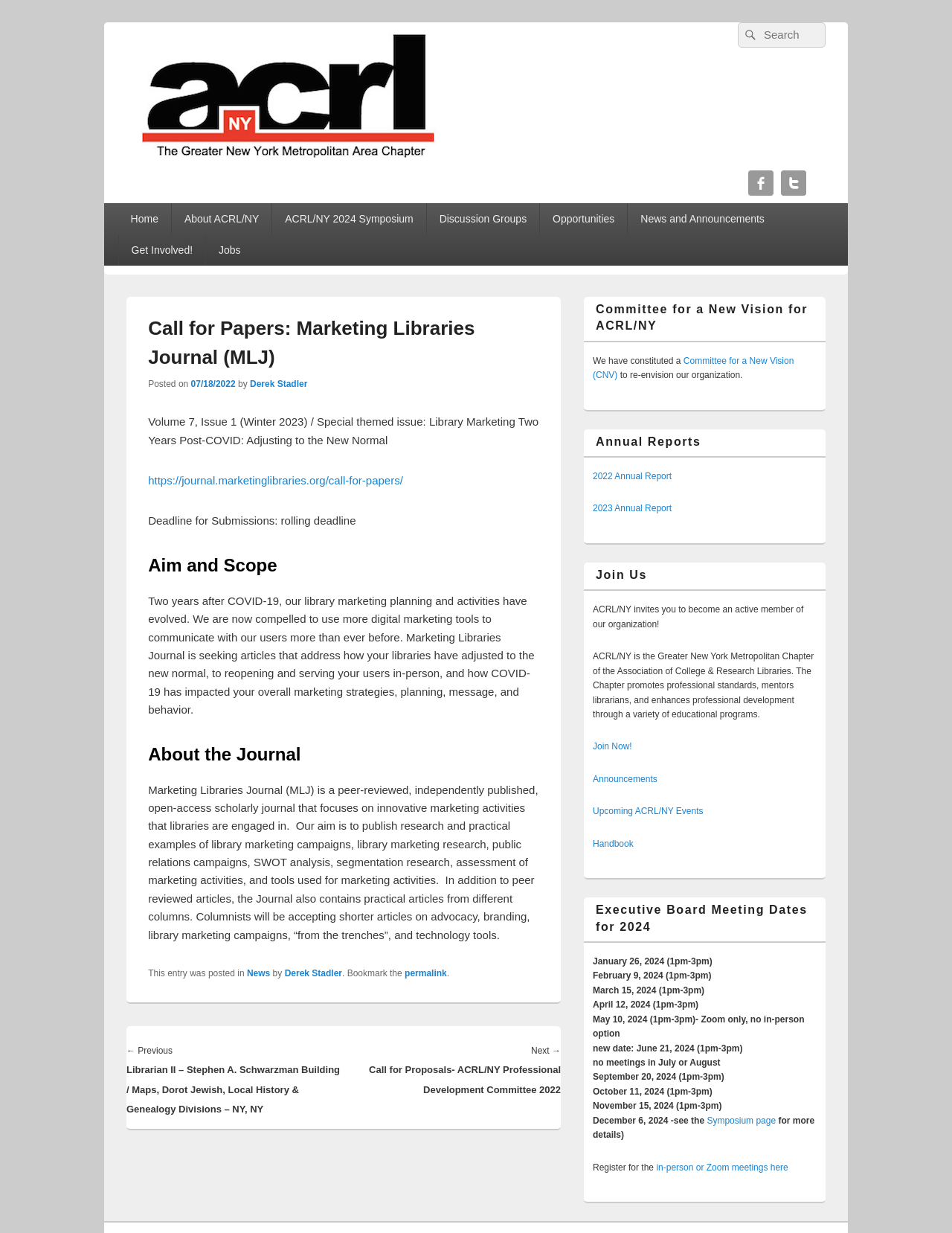Find the bounding box of the web element that fits this description: "in-person or Zoom meetings here".

[0.689, 0.942, 0.828, 0.951]